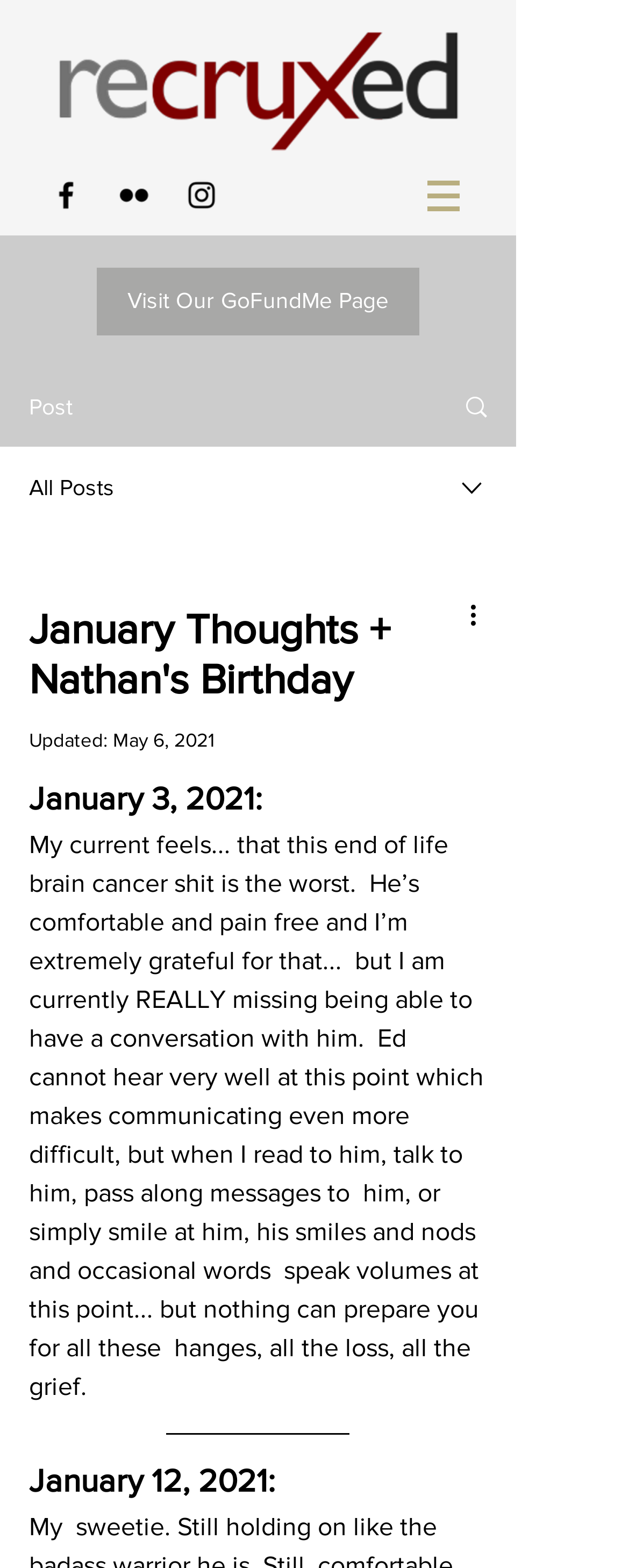Please provide the bounding box coordinates for the element that needs to be clicked to perform the following instruction: "Read more about January 12, 2021". The coordinates should be given as four float numbers between 0 and 1, i.e., [left, top, right, bottom].

[0.046, 0.931, 0.774, 0.962]